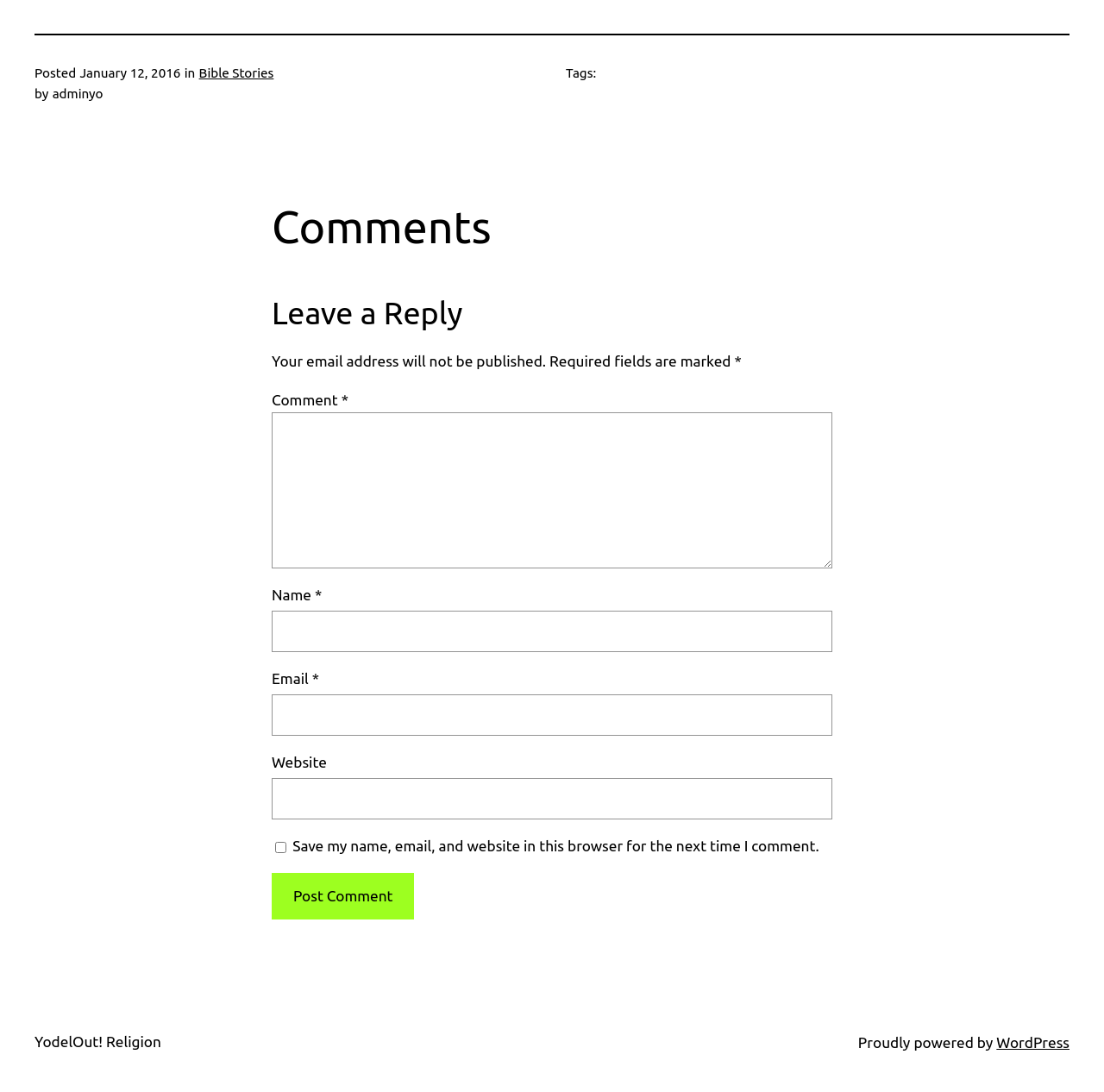What is the category of the article?
Answer the question with a detailed and thorough explanation.

The category of the article can be found in the top section of the webpage, where it says 'in Bible Stories'.